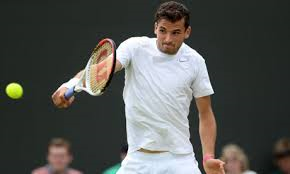Convey all the details present in the image.

The image captures a dynamic moment in a tennis match, featuring a player executing a backhand stroke. Dressed in a sleek white outfit, the athlete demonstrates agility and focus as he prepares to hit the tennis ball, which is approaching him at a rapid pace. The background, likely a tennis court, hints at a competitive environment, with blurred figures of spectators witnessing the action. This scene exemplifies the precision and skill required in the sport, echoing themes of athleticism and determination. Accompanying the image is the text "Dmitrov’s Backhand," suggesting a comparison to another player's technique, specifically referencing Grigor Dmitrov, a notable tennis professional known for his distinctive playing style.